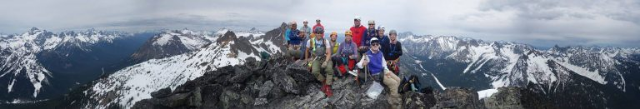Explain in detail what you see in the image.

A group of climbers celebrates their achievement on a panoramic mountain summit, surrounded by breathtaking views of rugged peaks and snow-covered slopes. The sky above is overcast, hinting at the challenges faced during their ascent. The climbers, dressed in colorful outdoor gear including jackets, helmets, and climbing shoes, are captured in a moment of camaraderie, some beaming with smiles while others take a more relaxed stance. This image encapsulates the spirit of adventure and teamwork in the great outdoors, showcasing not only the natural beauty of the landscape but also the thrill of reaching new heights together.